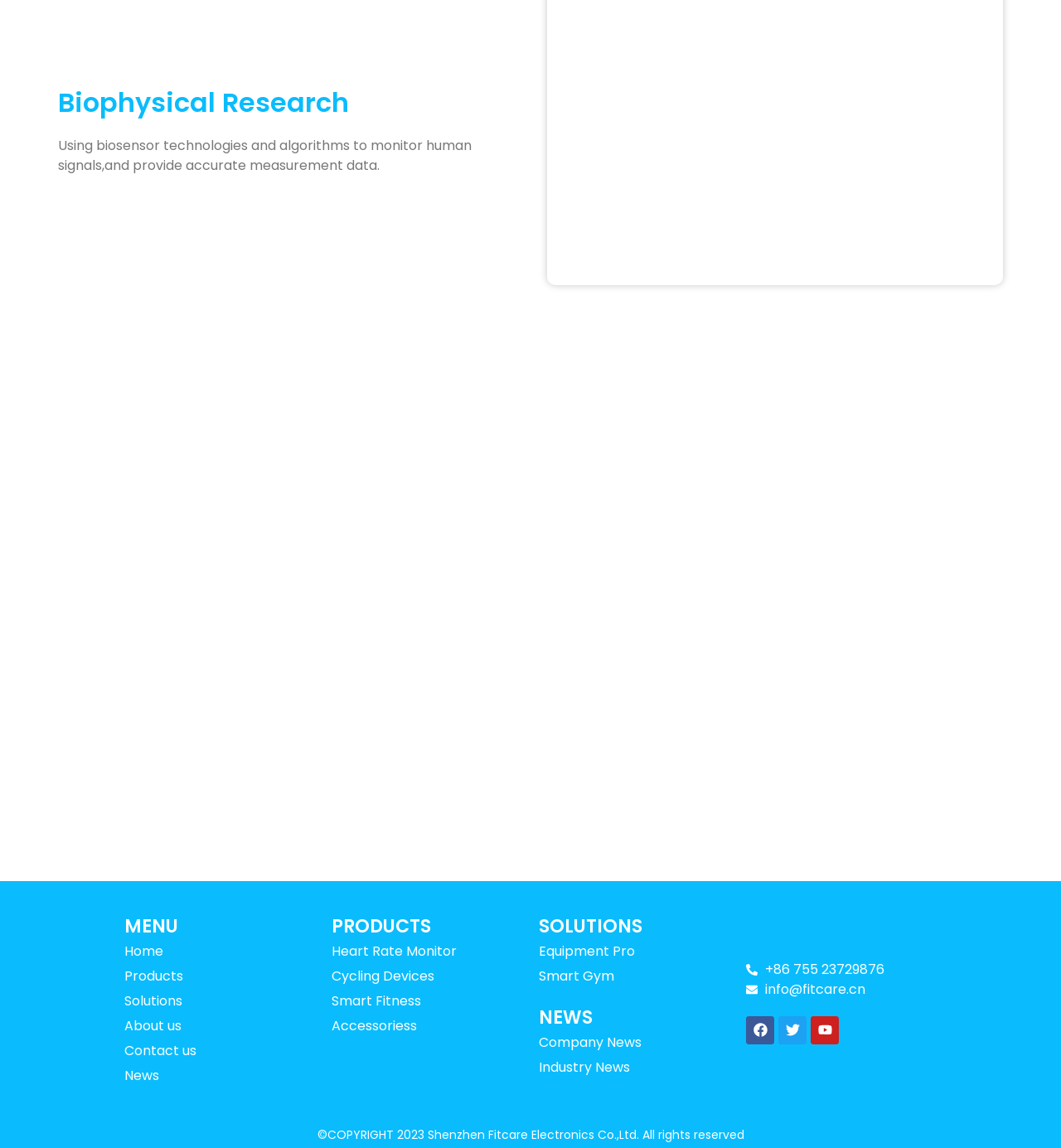Please determine the bounding box coordinates of the area that needs to be clicked to complete this task: 'Call +86 755 23729876'. The coordinates must be four float numbers between 0 and 1, formatted as [left, top, right, bottom].

[0.703, 0.836, 0.883, 0.853]